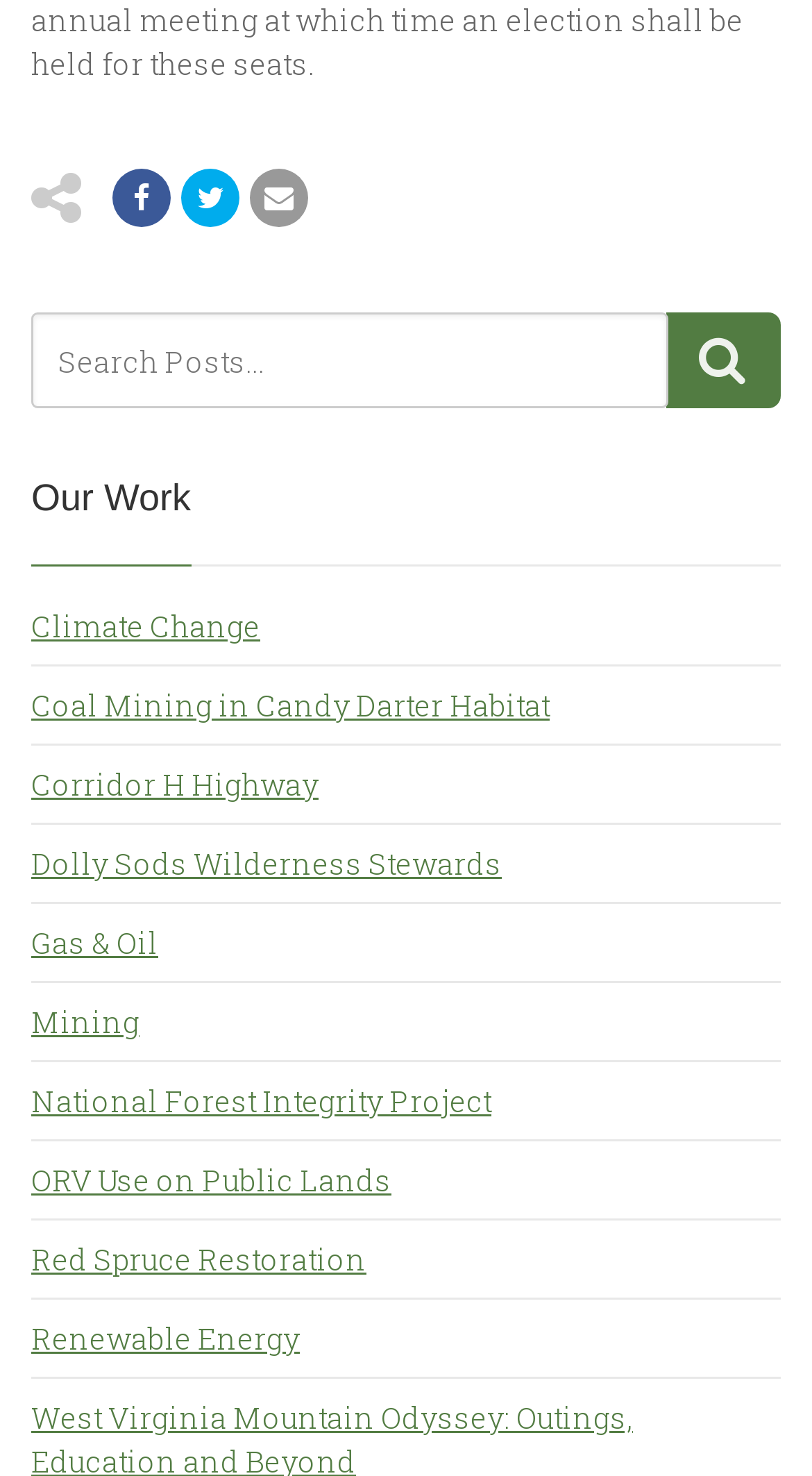Analyze the image and provide a detailed answer to the question: What is the purpose of the textbox?

The textbox is located next to a button with a magnifying glass icon, indicating that it is used for searching posts. The placeholder text 'Search Posts...' also suggests this purpose.